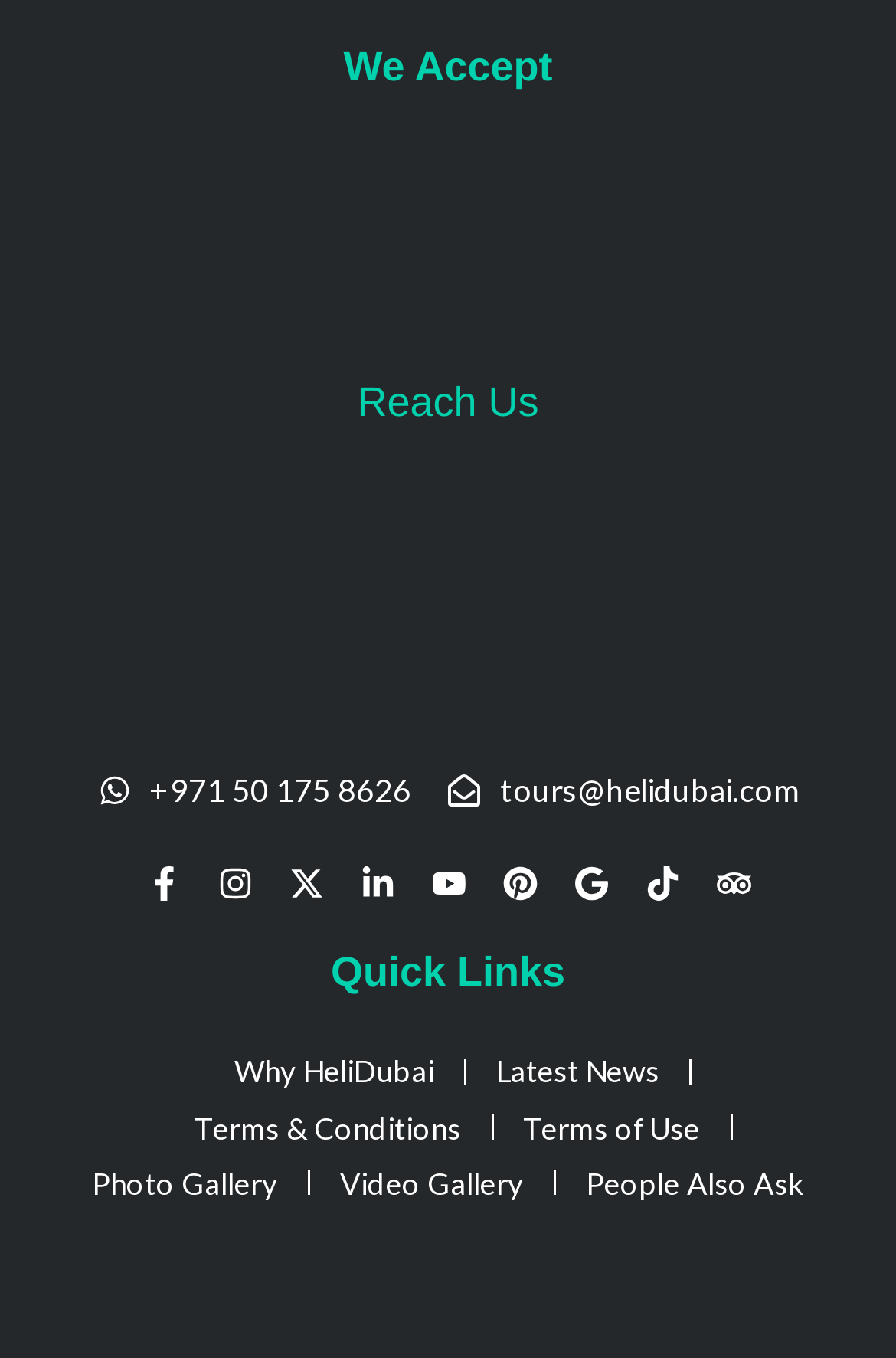Pinpoint the bounding box coordinates of the area that must be clicked to complete this instruction: "View article about 2024 College Football Playoff odds".

None